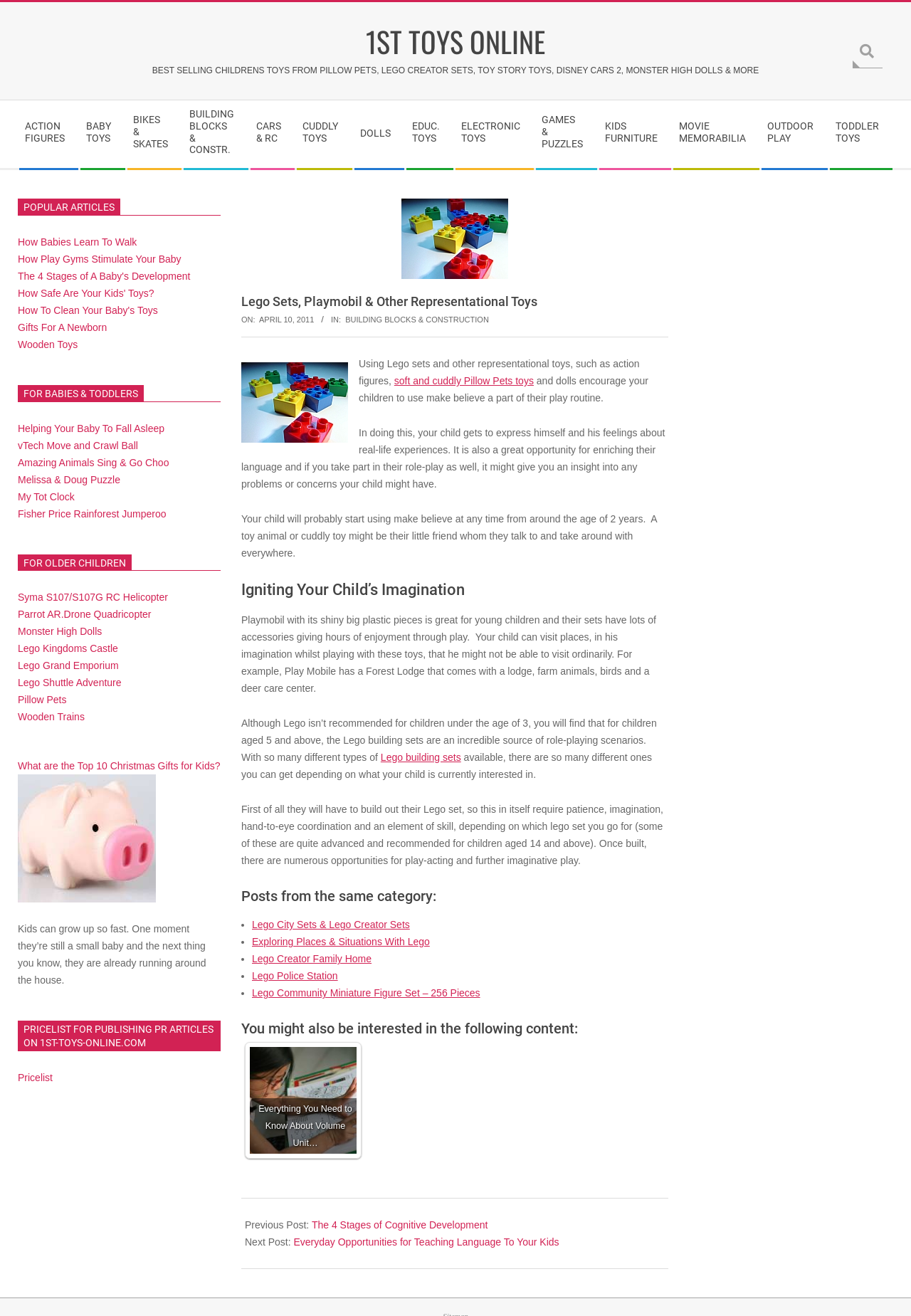Point out the bounding box coordinates of the section to click in order to follow this instruction: "View Lego City Sets & Lego Creator Sets".

[0.277, 0.698, 0.45, 0.707]